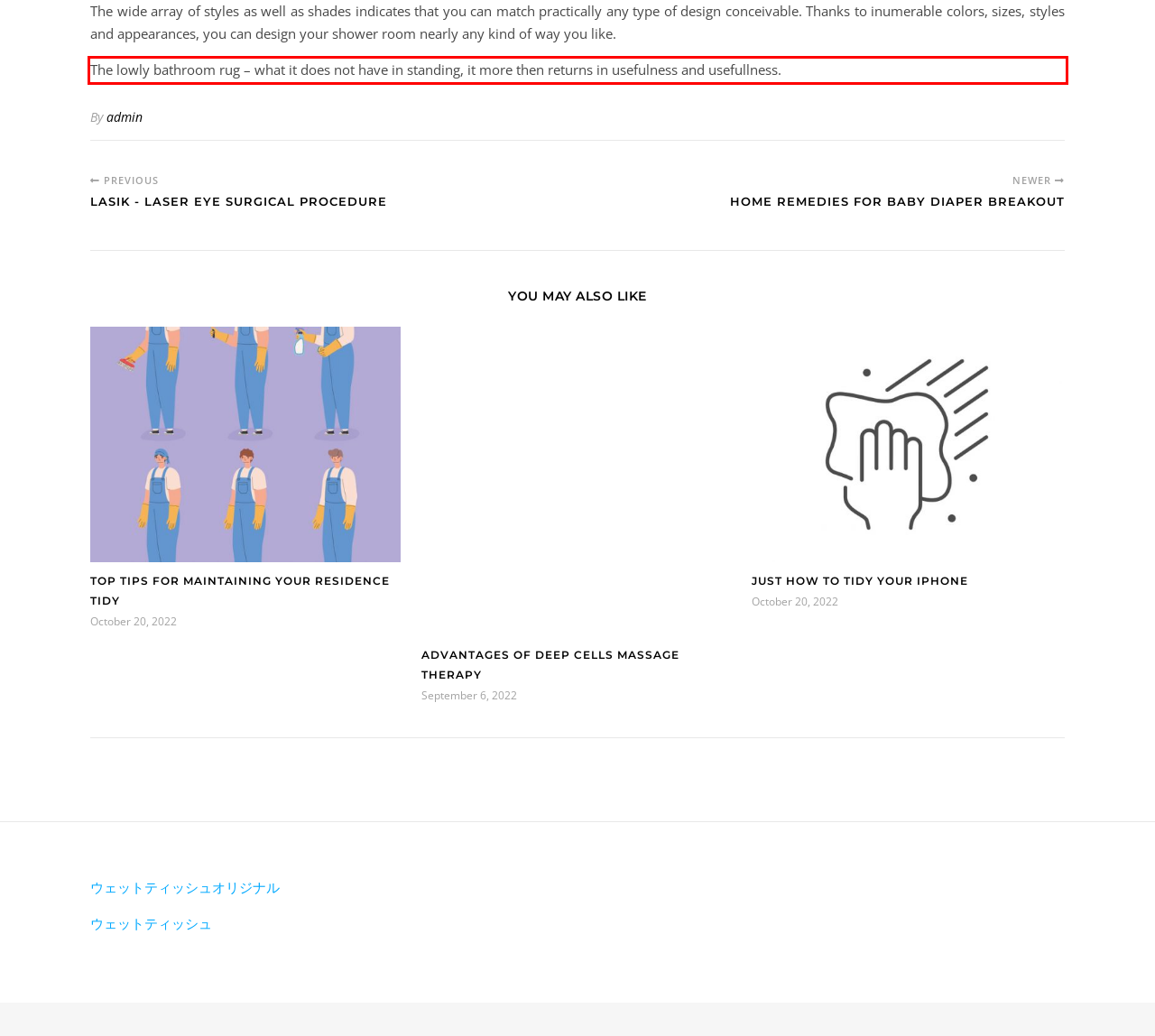Given a webpage screenshot, identify the text inside the red bounding box using OCR and extract it.

The lowly bathroom rug – what it does not have in standing, it more then returns in usefulness and usefullness.